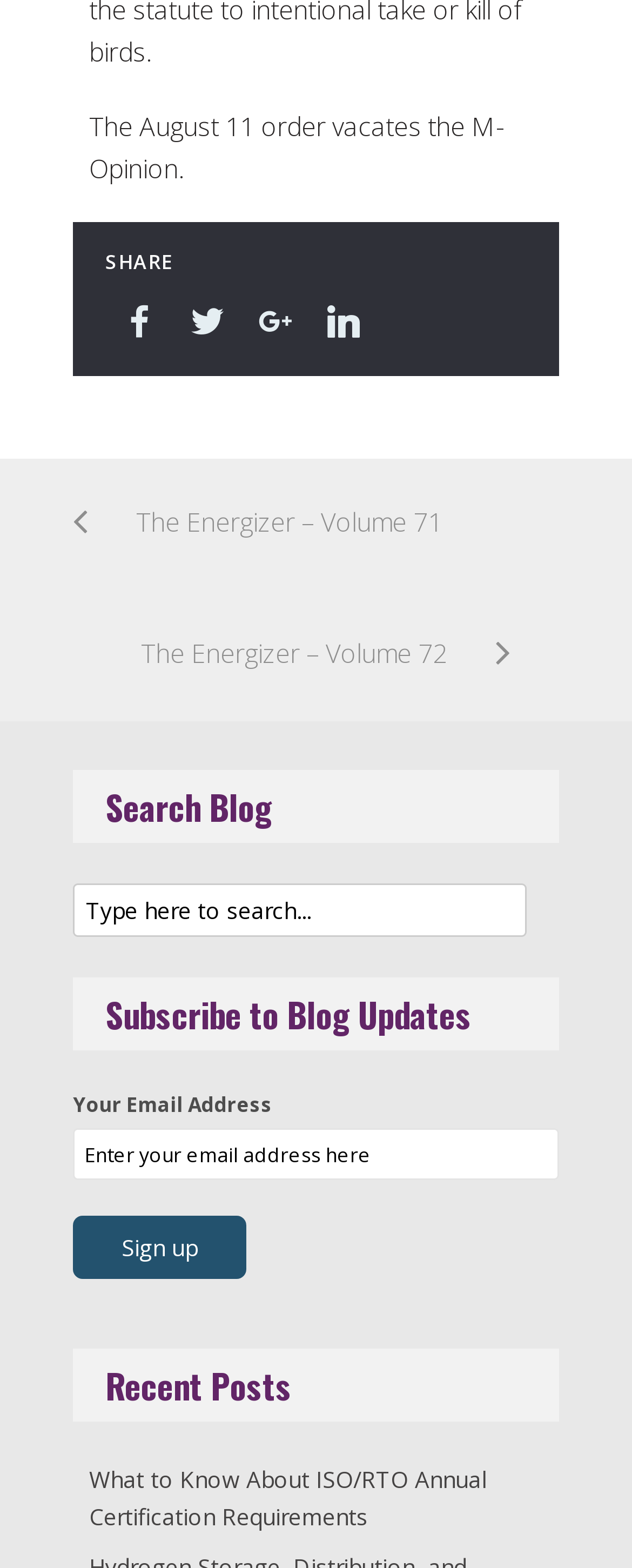Please respond to the question with a concise word or phrase:
What is the purpose of the textbox below 'Your Email Address'?

Enter email address